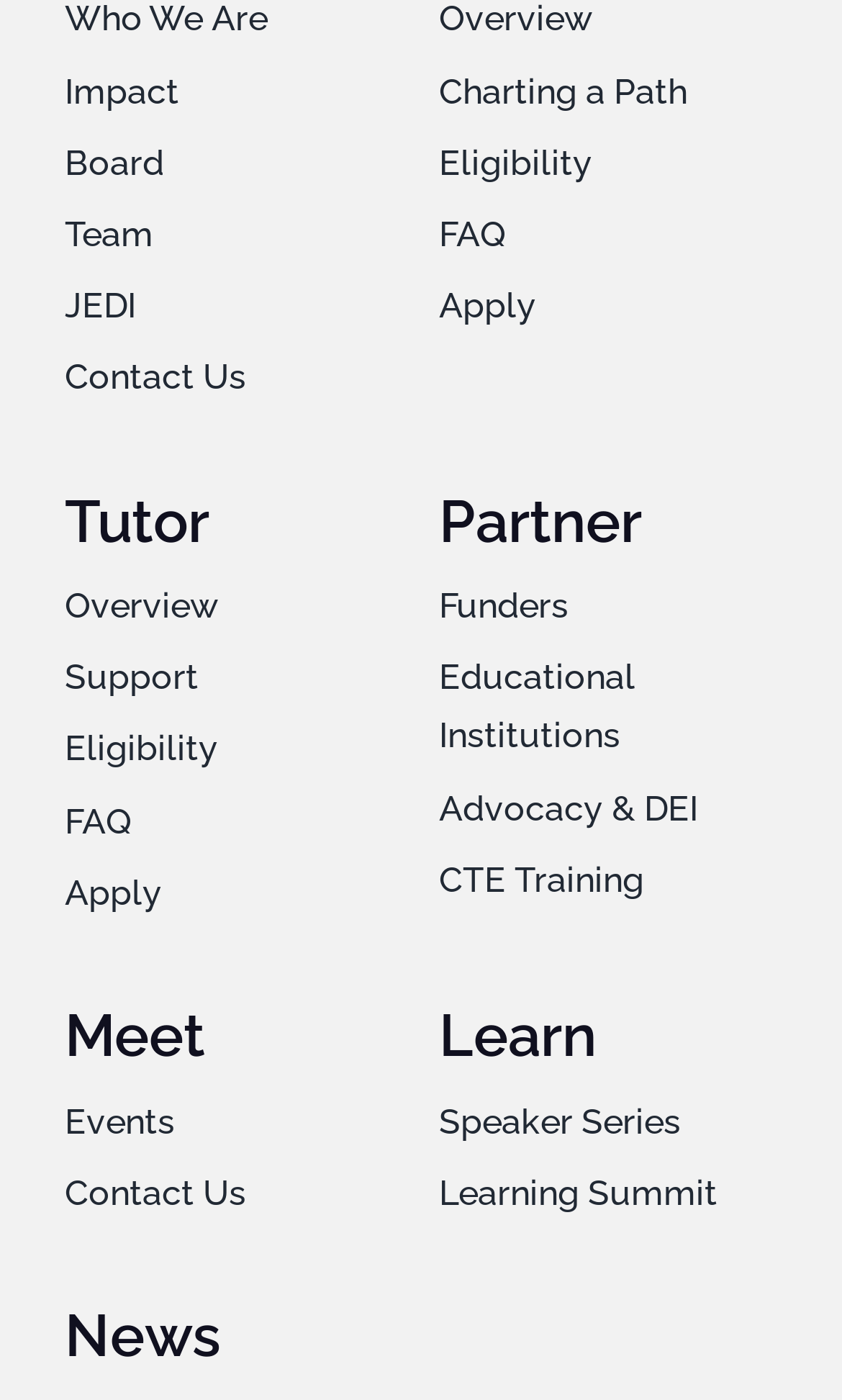How many navigation sections are in the webpage?
Please look at the screenshot and answer in one word or a short phrase.

5